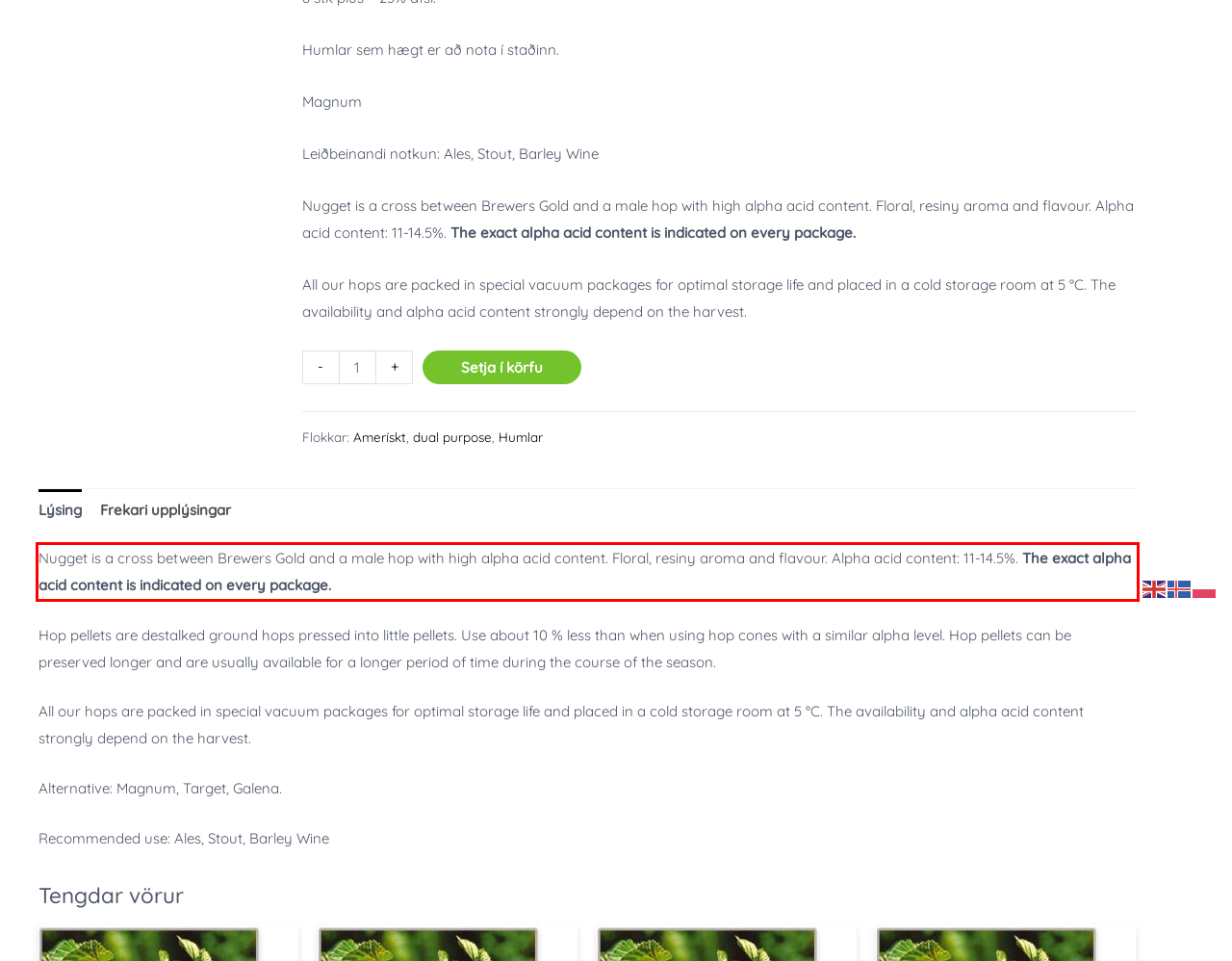Using OCR, extract the text content found within the red bounding box in the given webpage screenshot.

Nugget is a cross between Brewers Gold and a male hop with high alpha acid content. Floral, resiny aroma and flavour. Alpha acid content: 11-14.5%. The exact alpha acid content is indicated on every package.